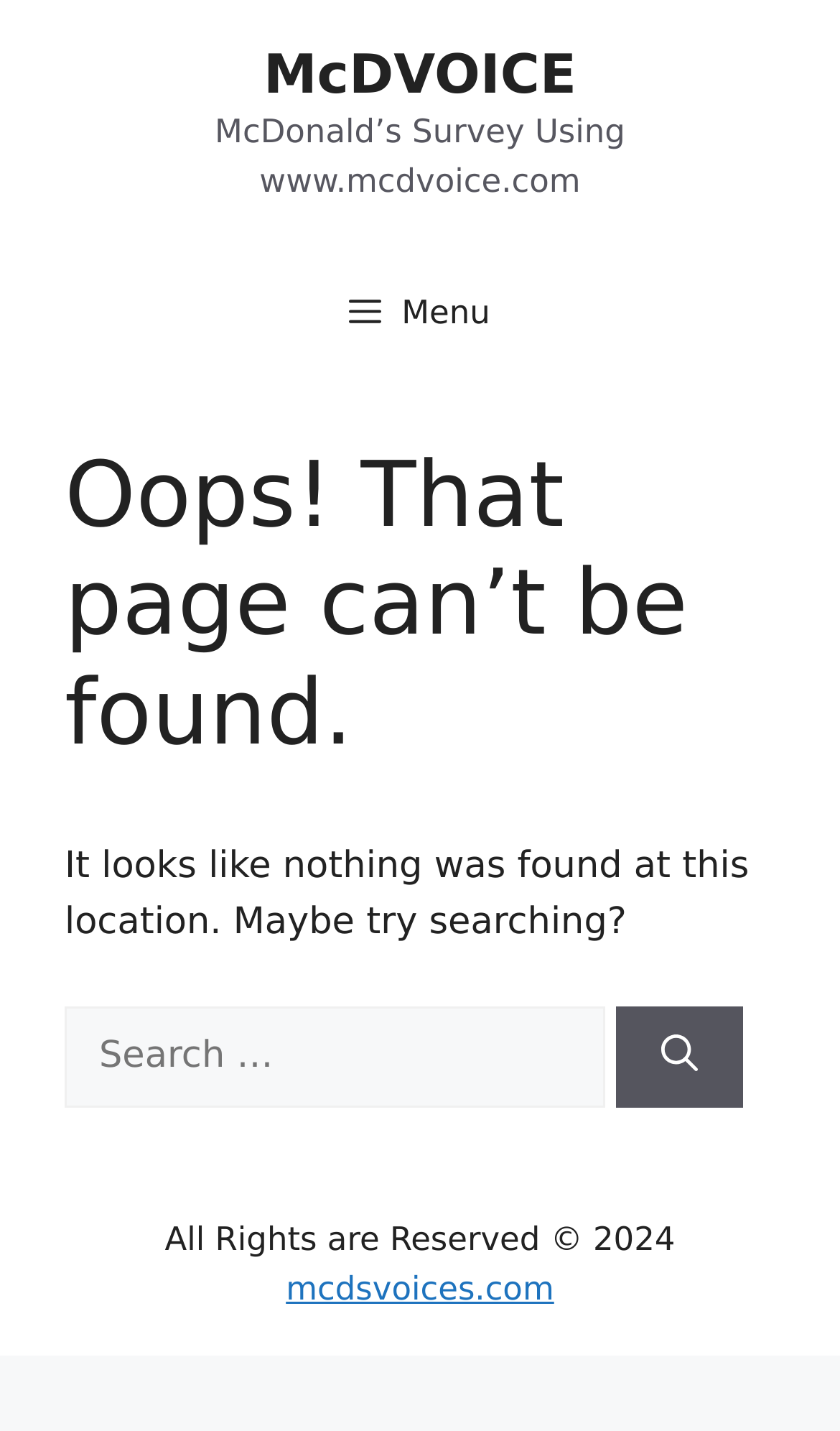Generate the text content of the main heading of the webpage.

Oops! That page can’t be found.